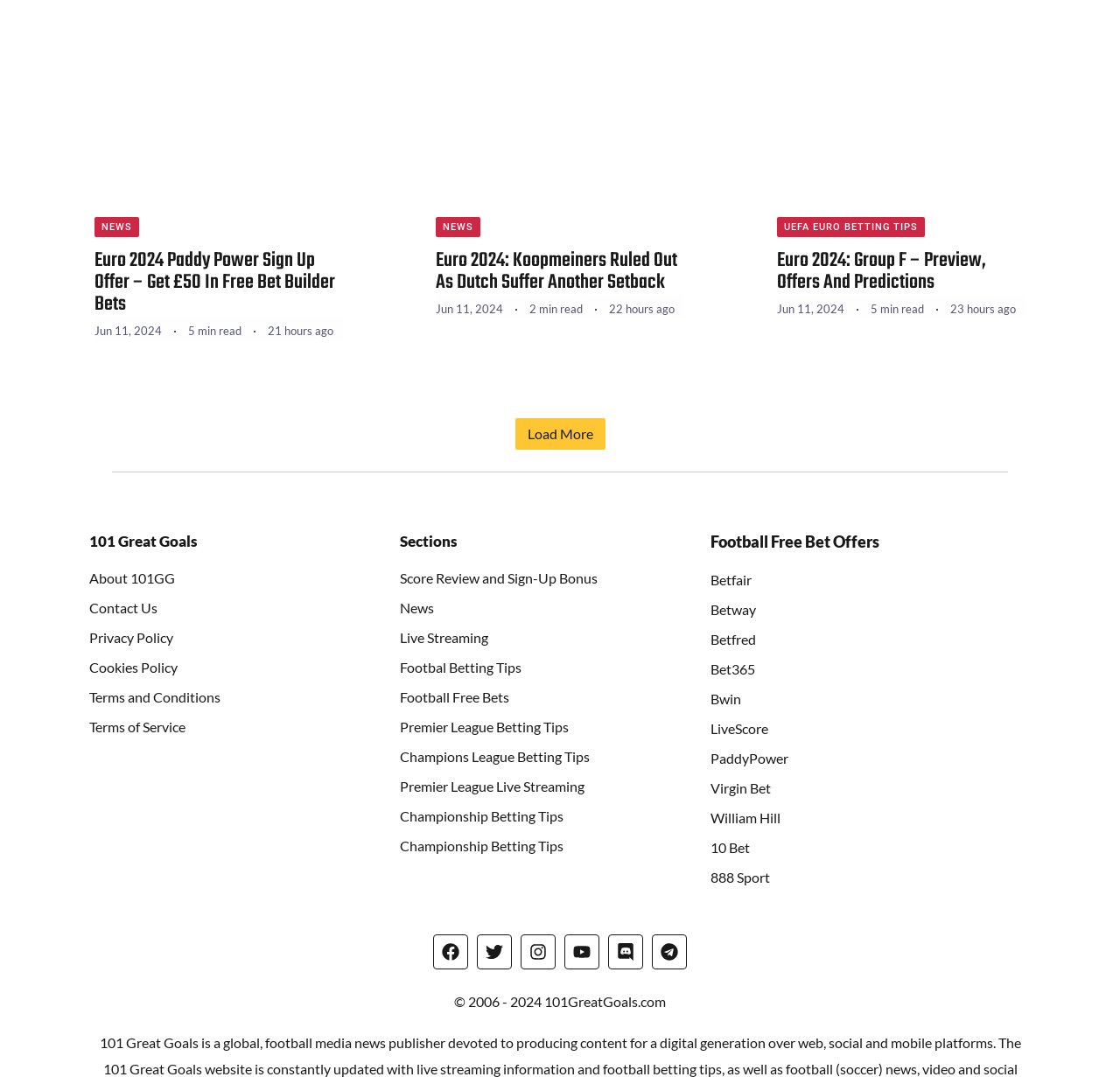Bounding box coordinates are given in the format (top-left x, top-left y, bottom-right x, bottom-right y). All values should be floating point numbers between 0 and 1. Provide the bounding box coordinate for the UI element described as: alt="WWWF logo by Aaron Lindgren"

None